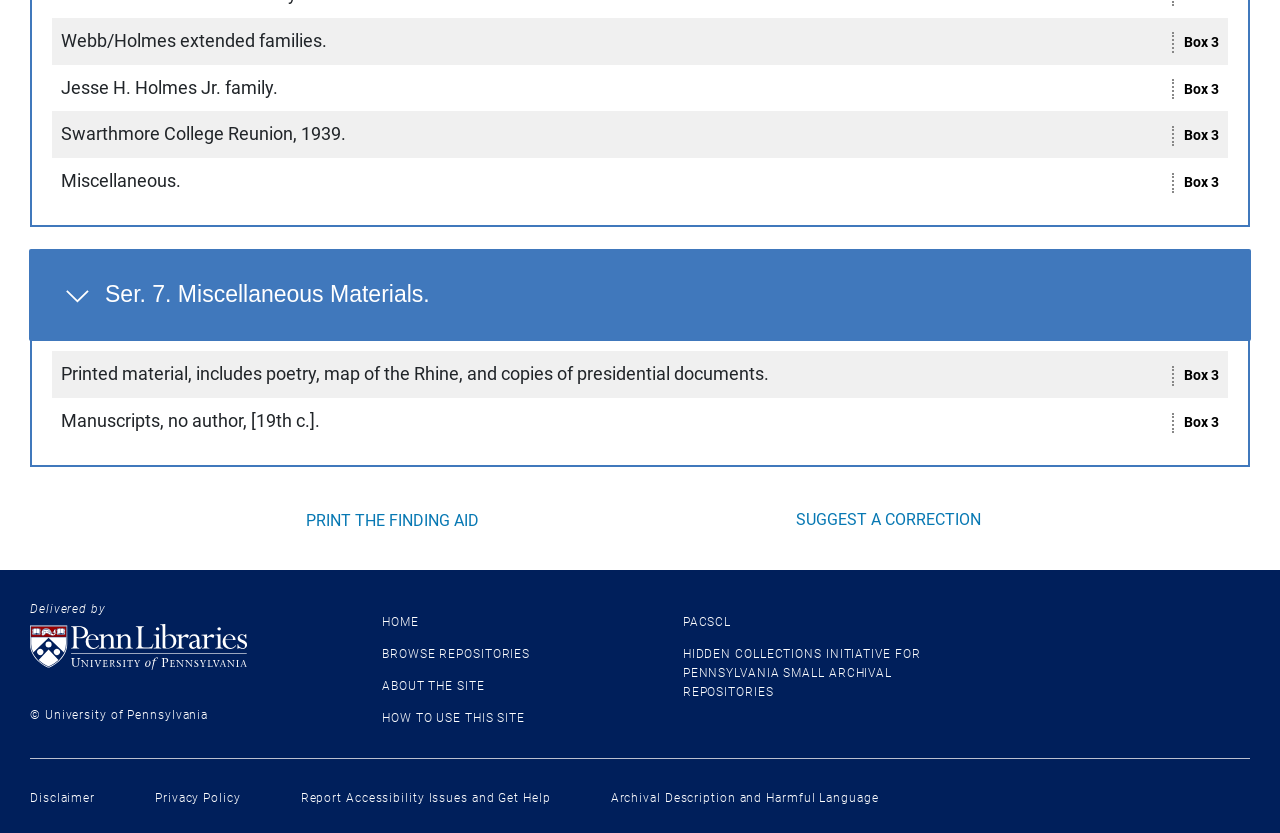Respond to the question below with a single word or phrase:
What is the name of the family mentioned?

Holmes